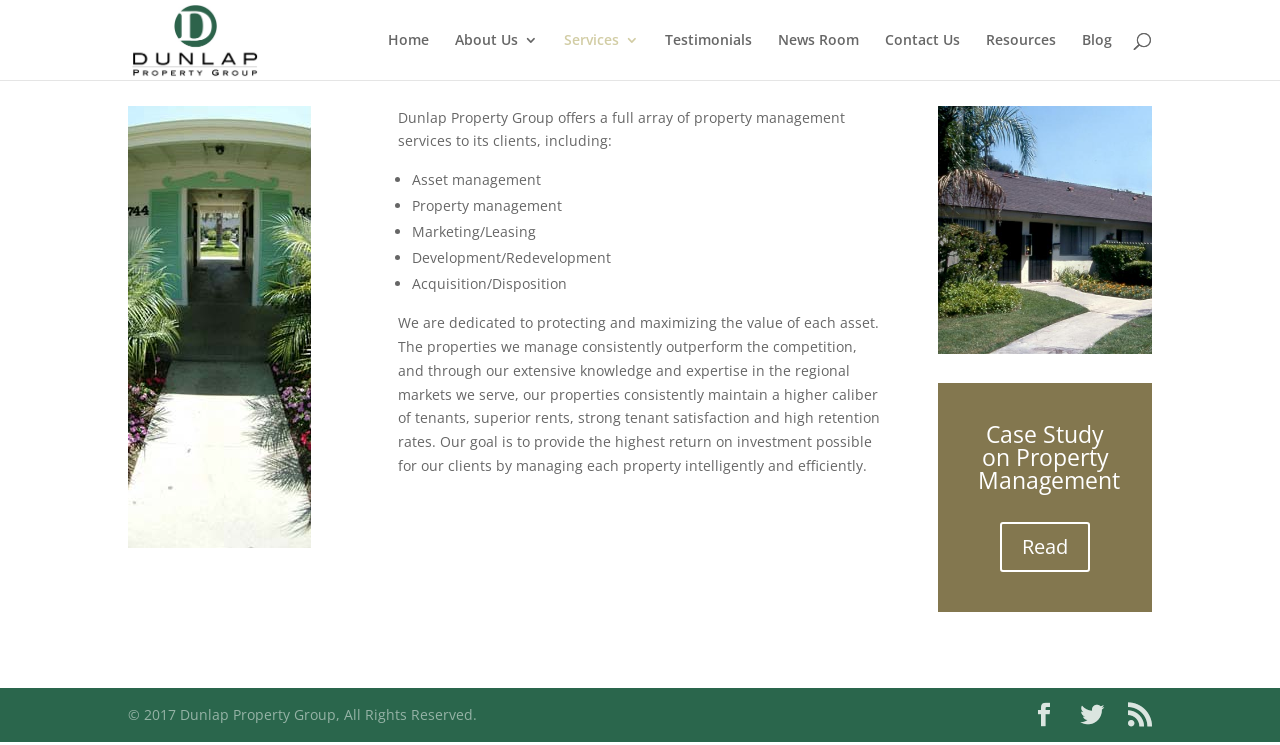Give a short answer to this question using one word or a phrase:
What is the title of the case study on the webpage?

Case Study on Property Management